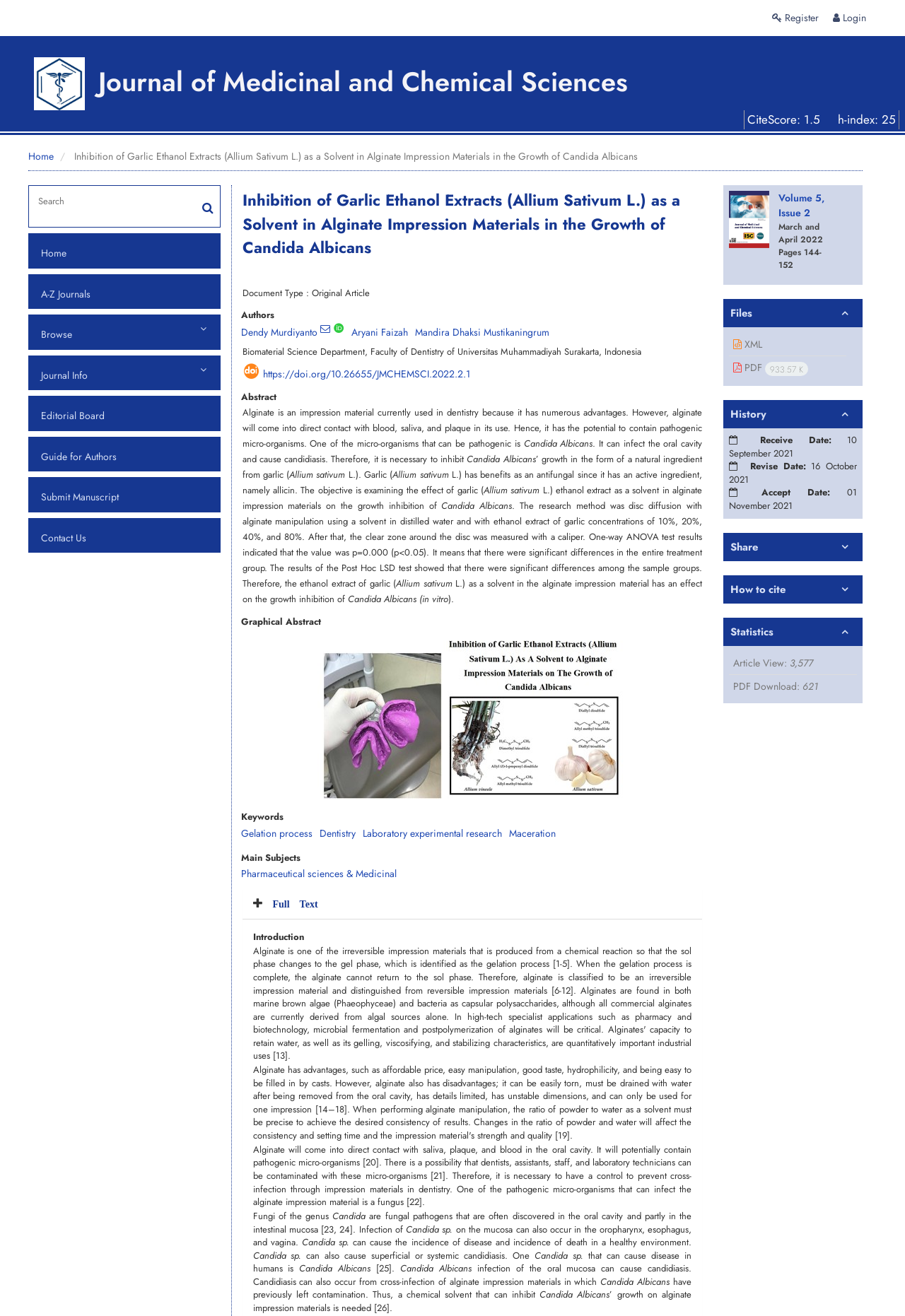Find and generate the main title of the webpage.

Journal of Medicinal and Chemical Sciences